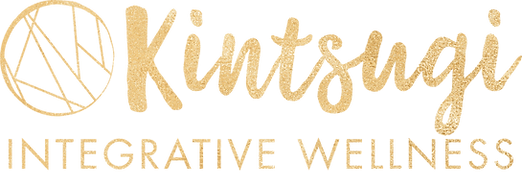What approach does Kintsugi Integrative Wellness take to wellness and self-care?
Refer to the image and answer the question using a single word or phrase.

Holistic